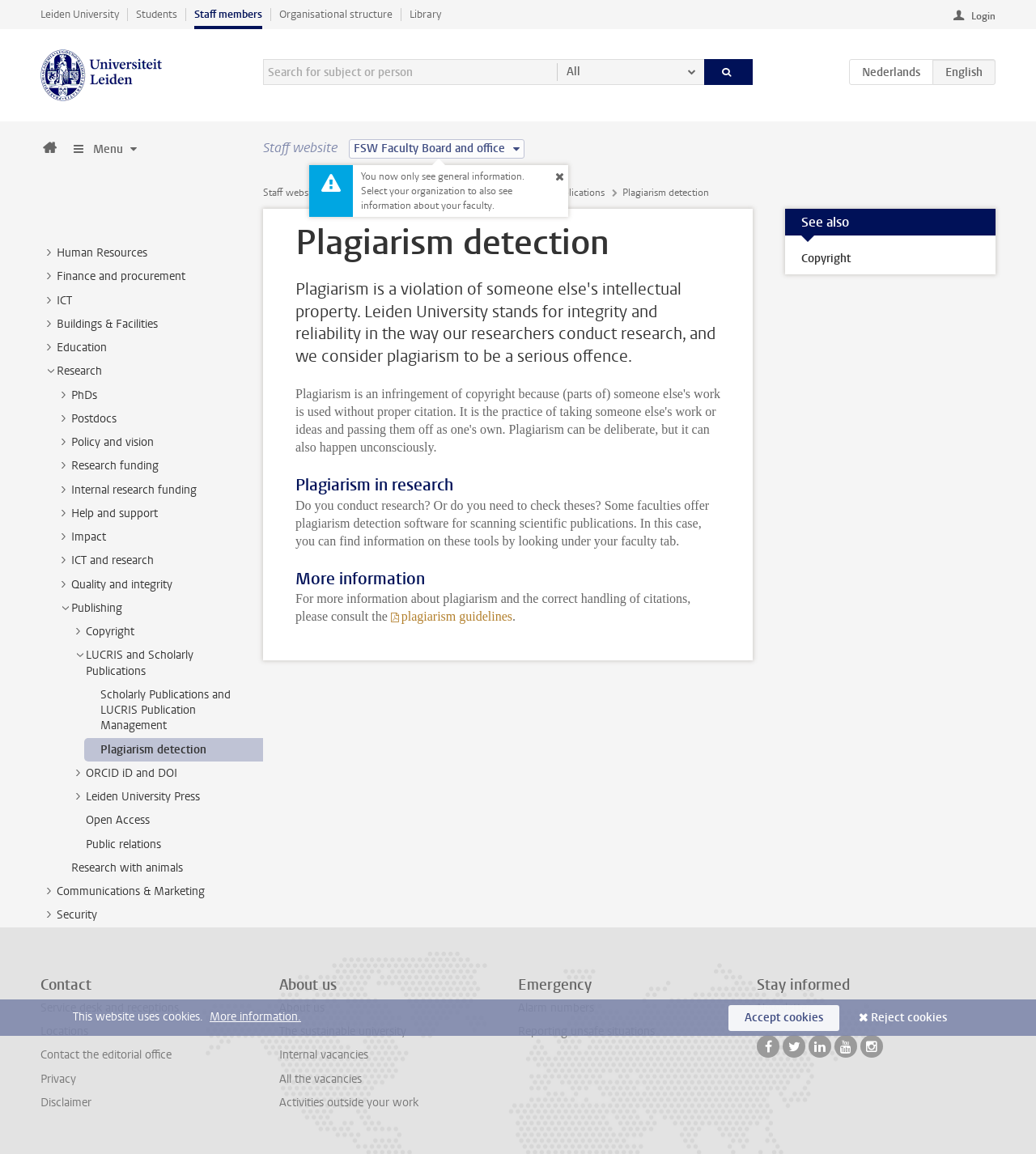What is the topic of the article?
Please answer the question with as much detail as possible using the screenshot.

I found the answer by looking at the article element, which has a heading 'Plagiarism detection'. This suggests that the topic of the article is plagiarism detection.